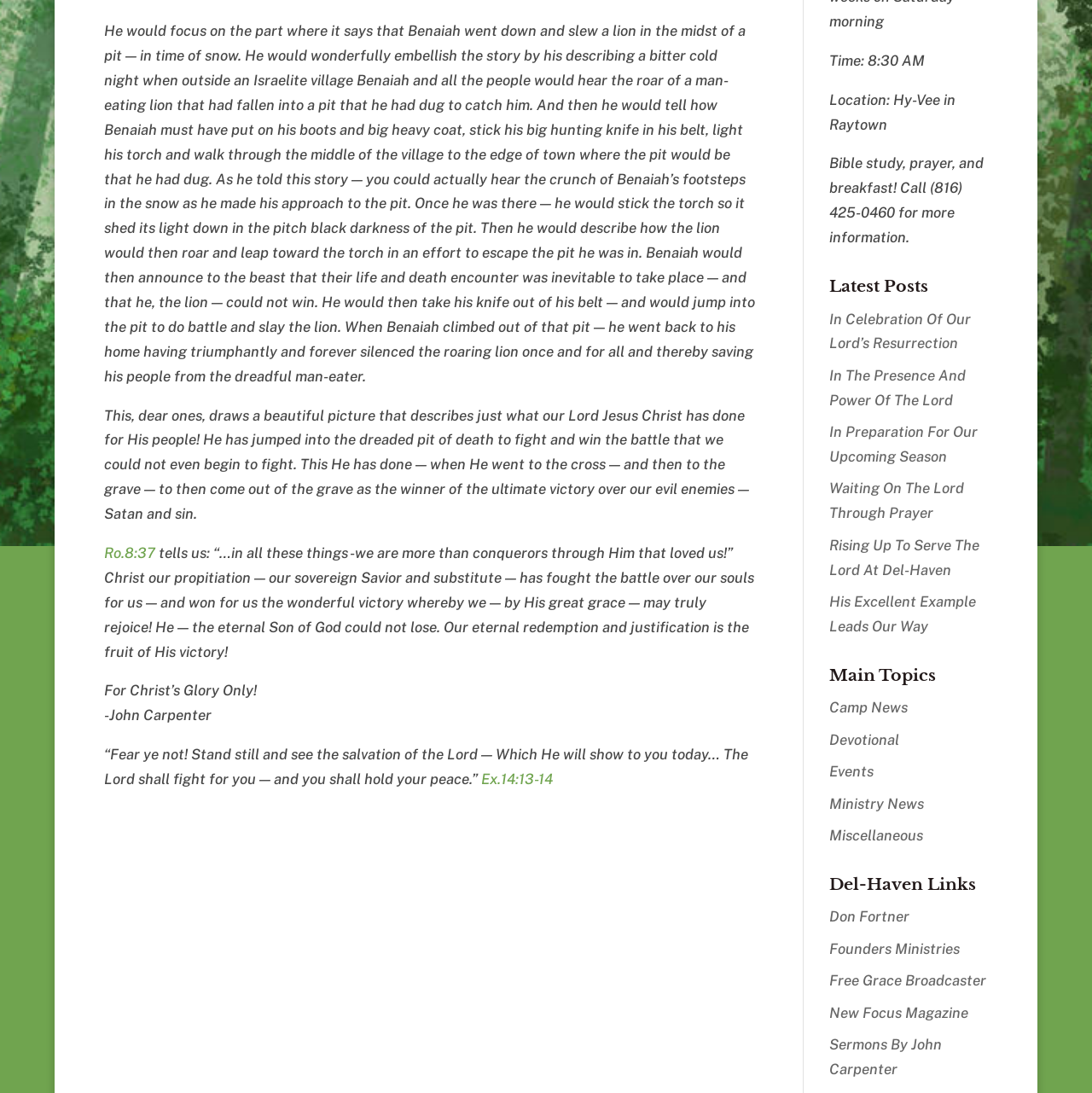Find the bounding box of the web element that fits this description: "New Focus Magazine".

[0.759, 0.918, 0.887, 0.934]